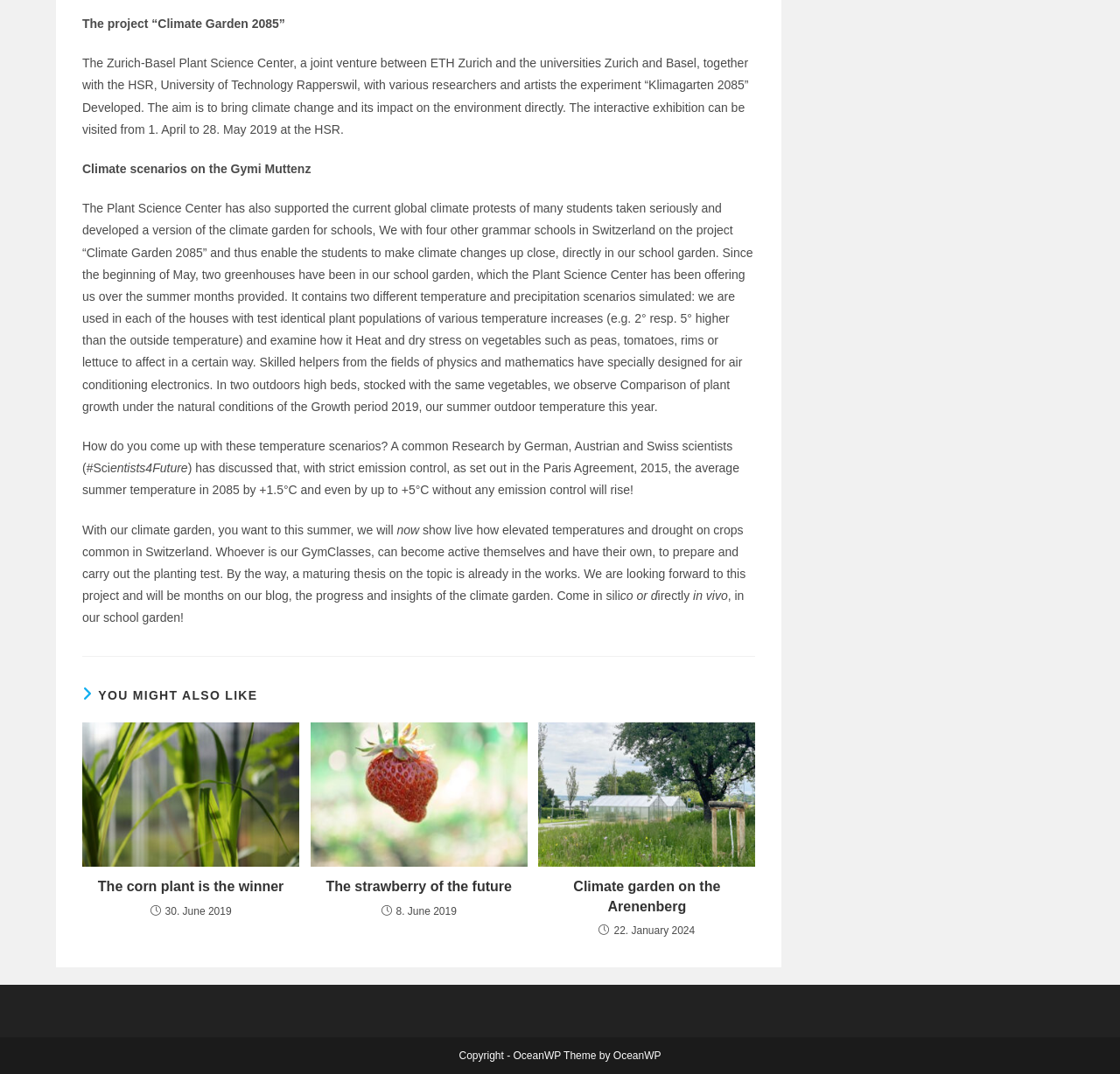Show the bounding box coordinates for the HTML element described as: "Climate garden on the Arenenberg".

[0.49, 0.817, 0.665, 0.853]